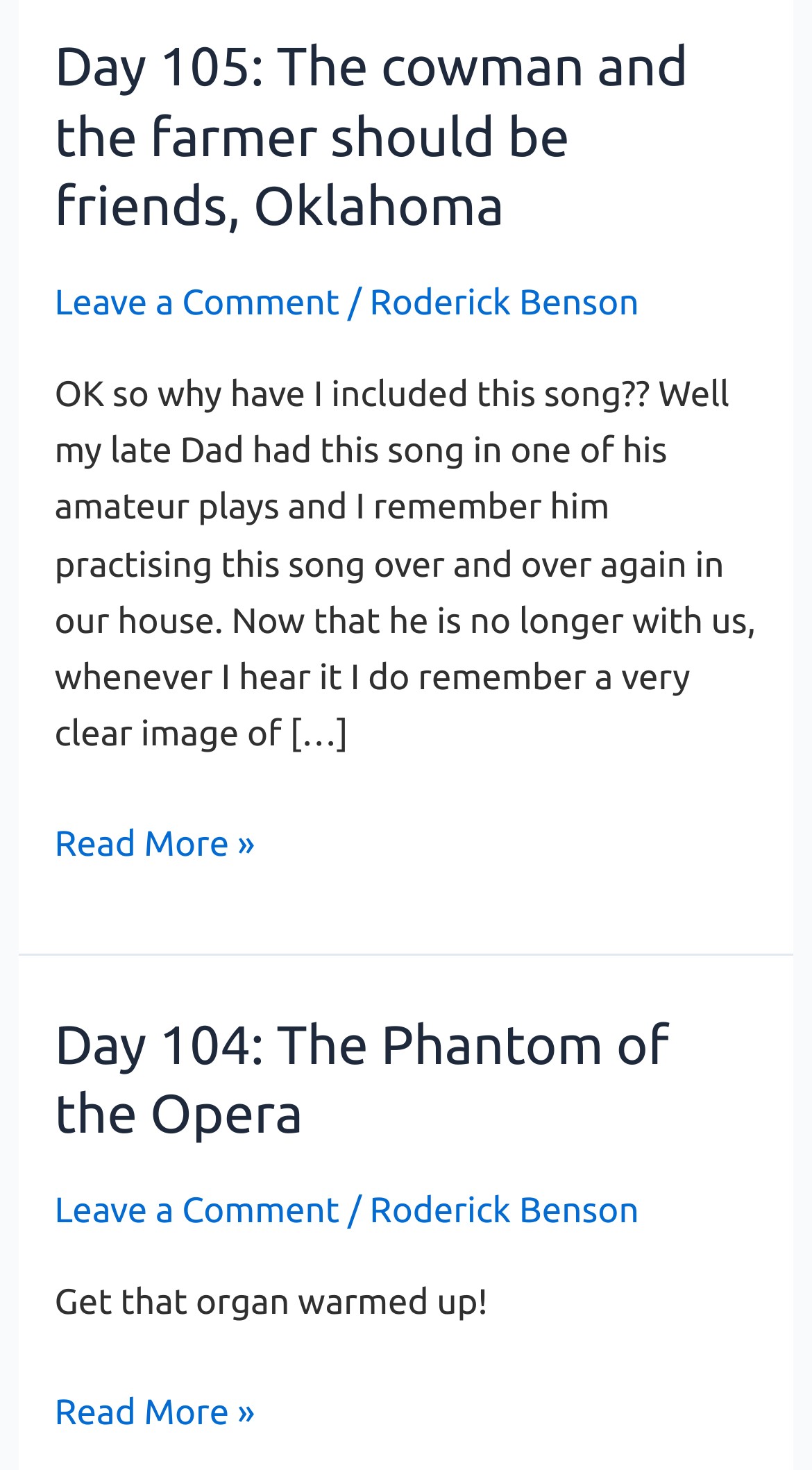Extract the bounding box coordinates for the UI element described as: "Leave a Comment".

[0.067, 0.811, 0.418, 0.838]